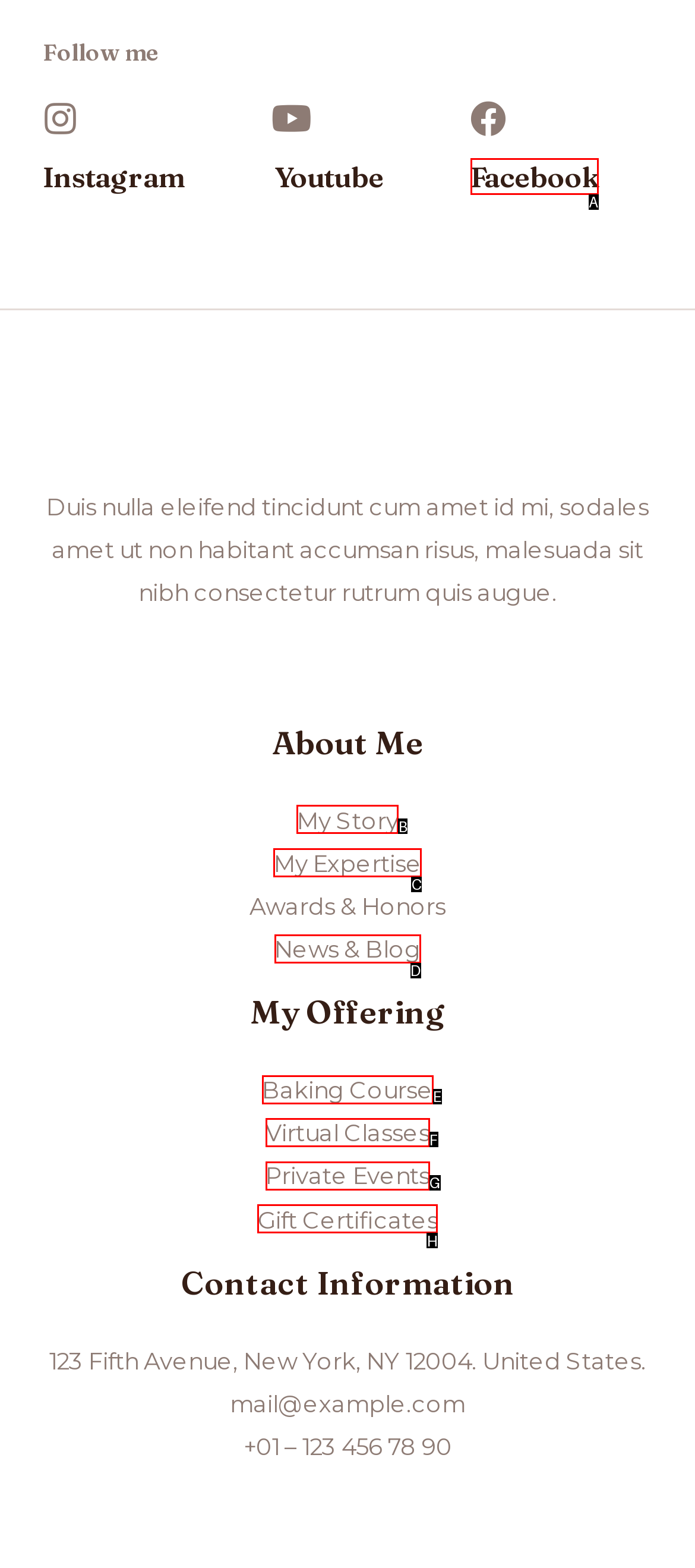Find the HTML element to click in order to complete this task: Check my Facebook page
Answer with the letter of the correct option.

A